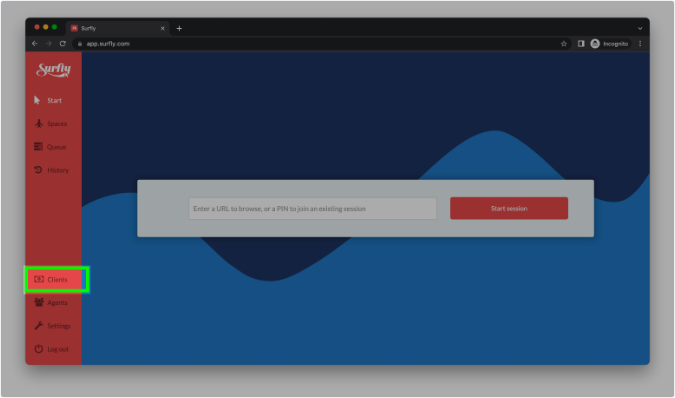Answer the following query concisely with a single word or phrase:
What is the dominant color tone of the background?

Deep blue